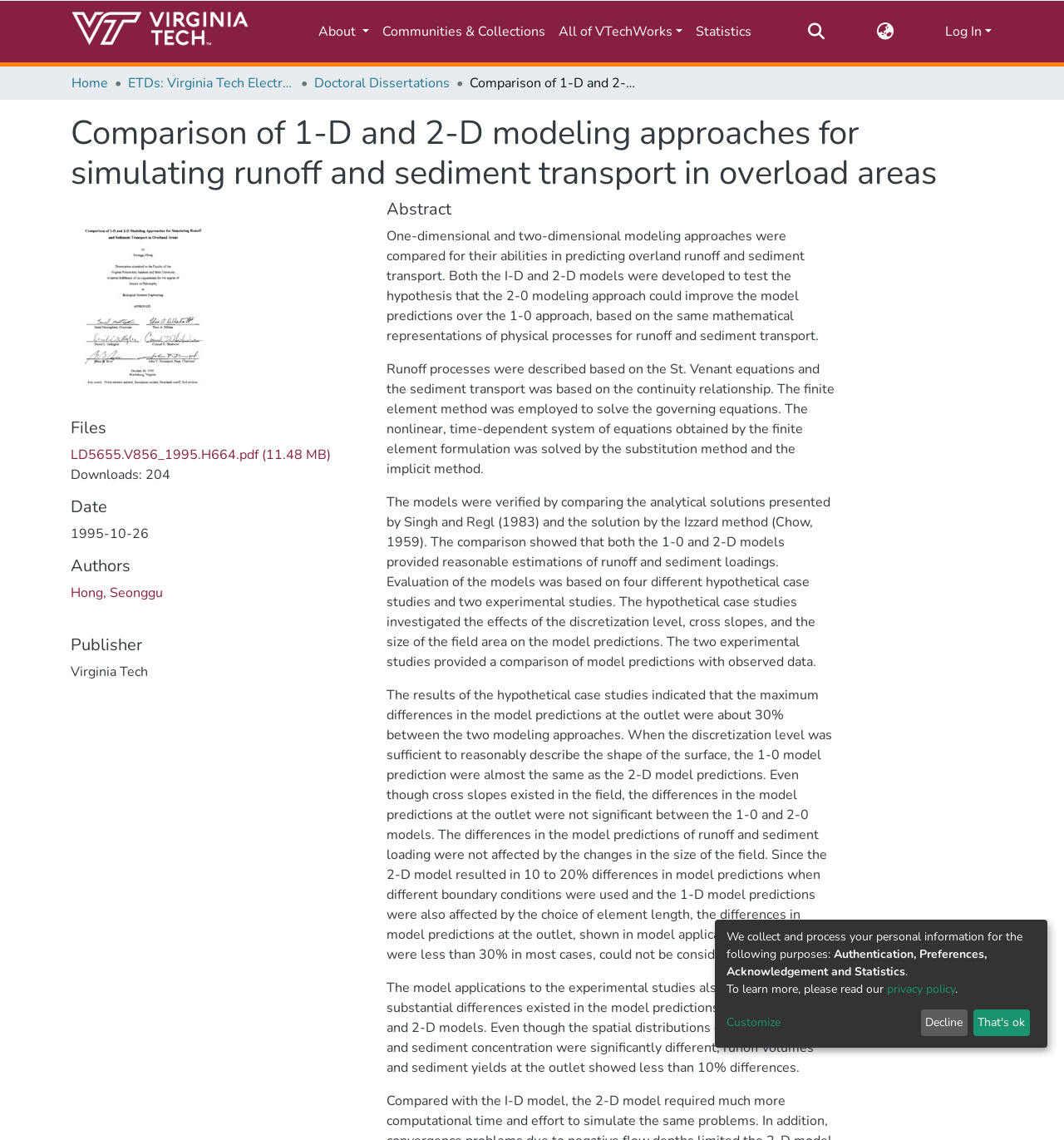Locate the bounding box of the UI element described in the following text: "All of VTechWorks".

[0.519, 0.013, 0.648, 0.042]